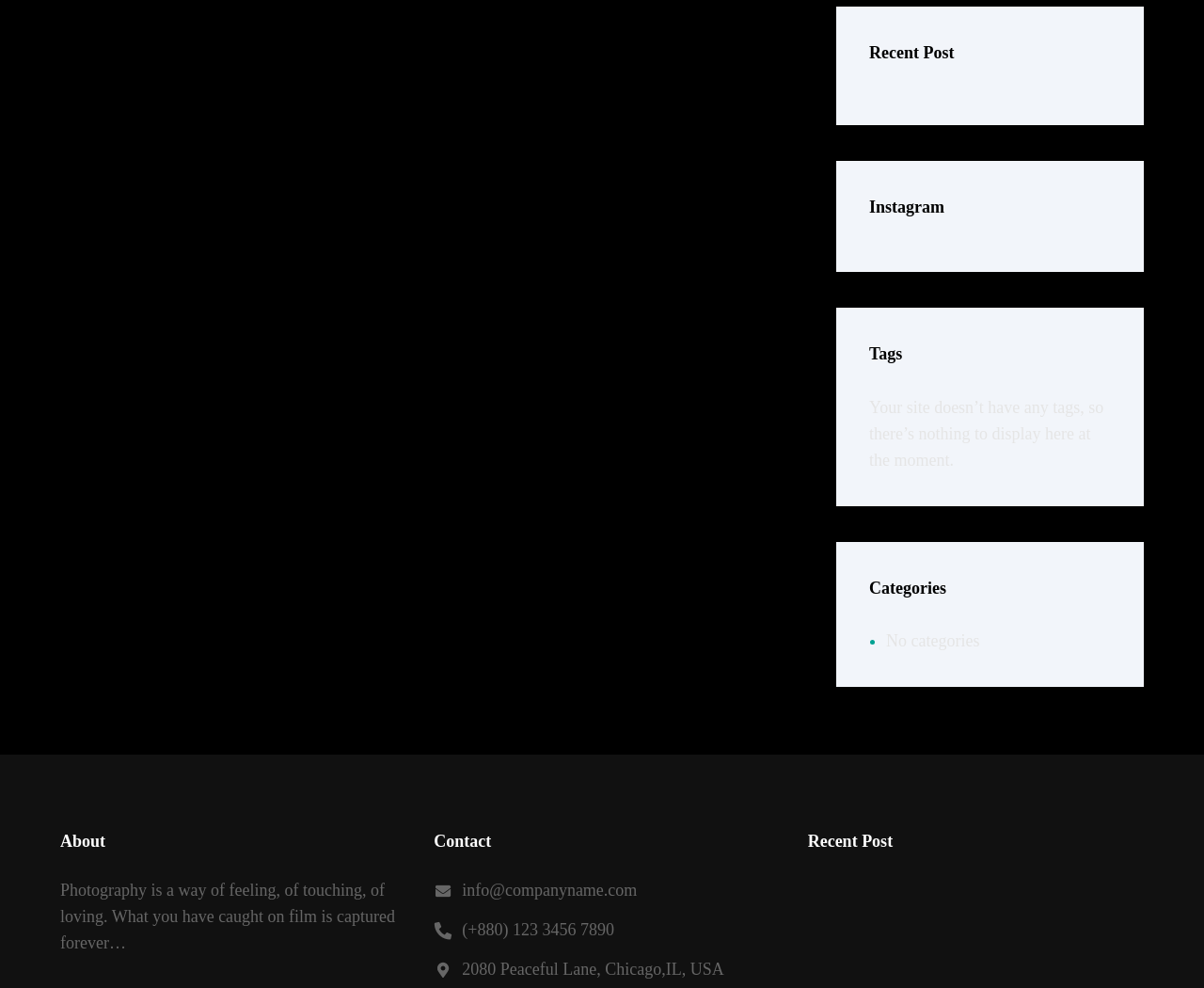What is the email address for contact?
Using the information from the image, answer the question thoroughly.

I looked at the 'Contact' section and found a link with the text 'info@companyname.com', which is the email address for contact.